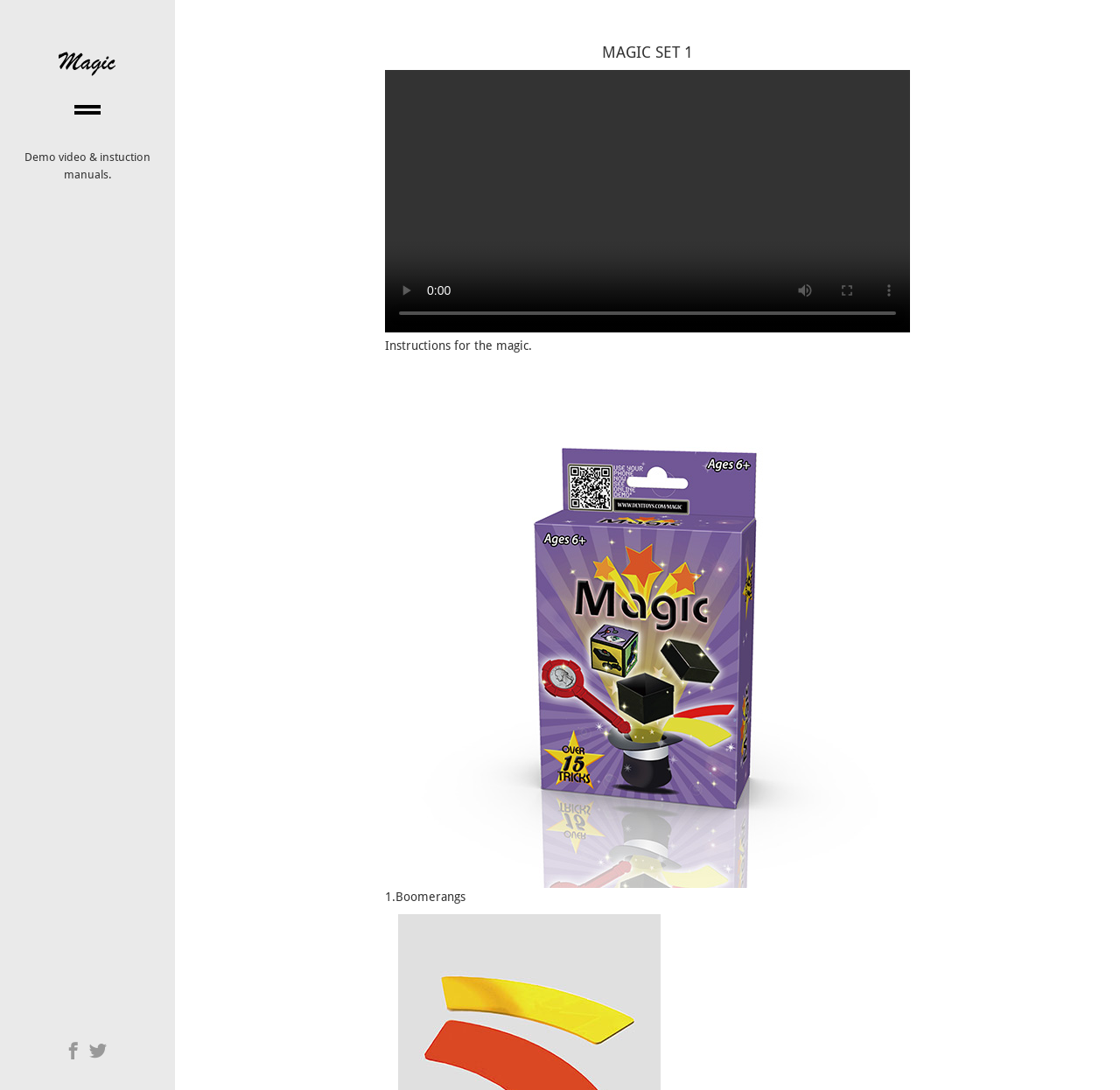What is the first instruction for the magic set?
Please provide a single word or phrase answer based on the image.

Boomerangs